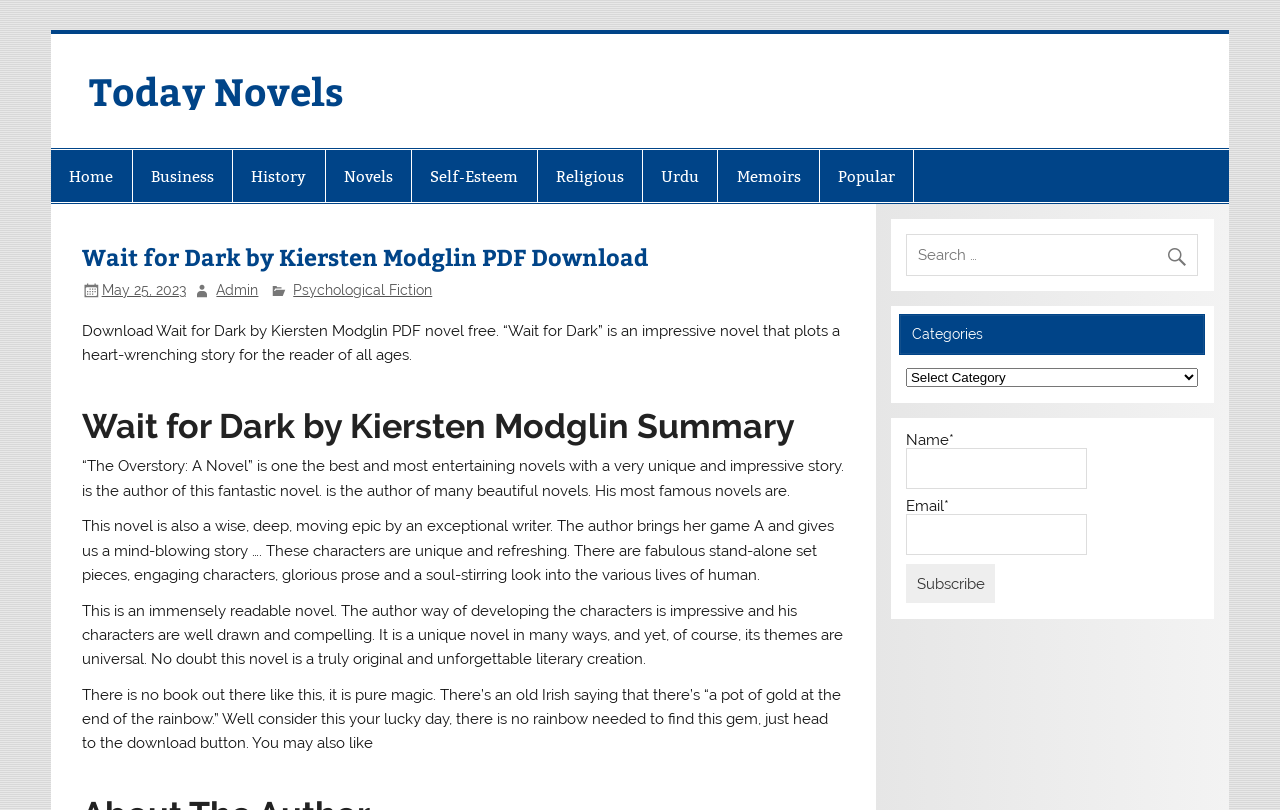Indicate the bounding box coordinates of the clickable region to achieve the following instruction: "Click on the 'Today Novels' link."

[0.07, 0.081, 0.269, 0.144]